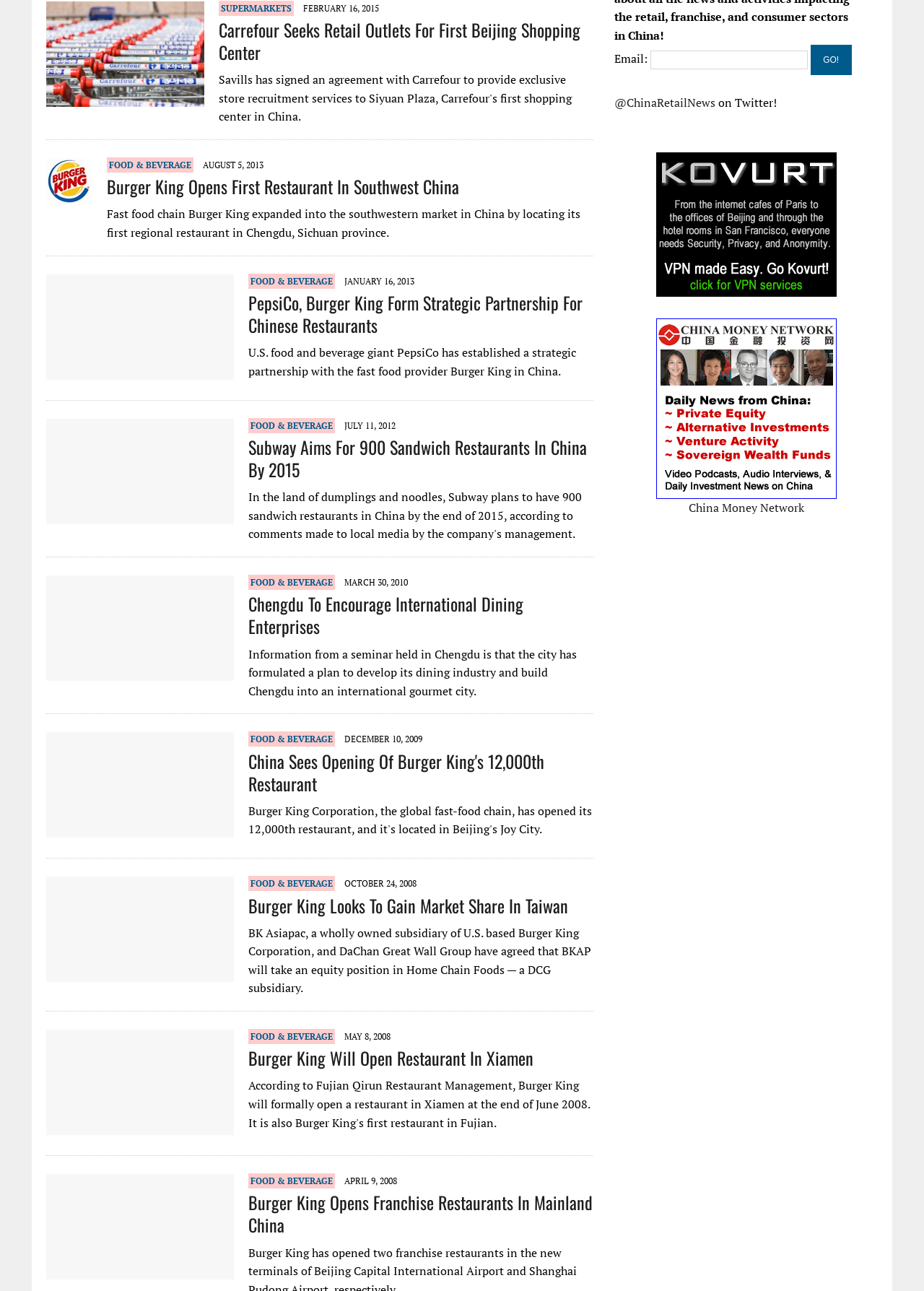Using the given description, provide the bounding box coordinates formatted as (top-left x, top-left y, bottom-right x, bottom-right y), with all values being floating point numbers between 0 and 1. Description: alt="Kovurt VPN for Online Privacy"

[0.71, 0.216, 0.905, 0.229]